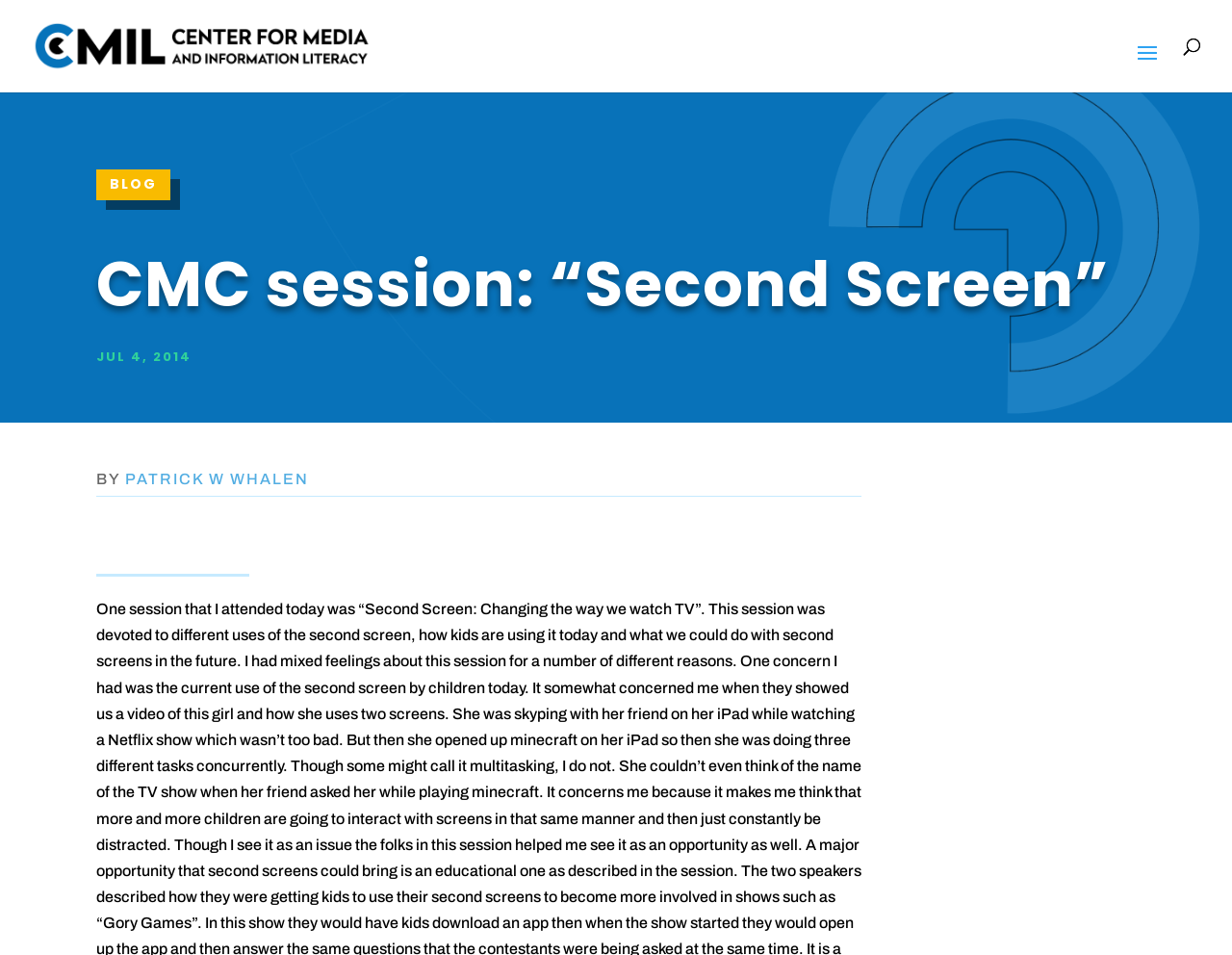Specify the bounding box coordinates (top-left x, top-left y, bottom-right x, bottom-right y) of the UI element in the screenshot that matches this description: Patrick W Whalen

[0.102, 0.493, 0.251, 0.51]